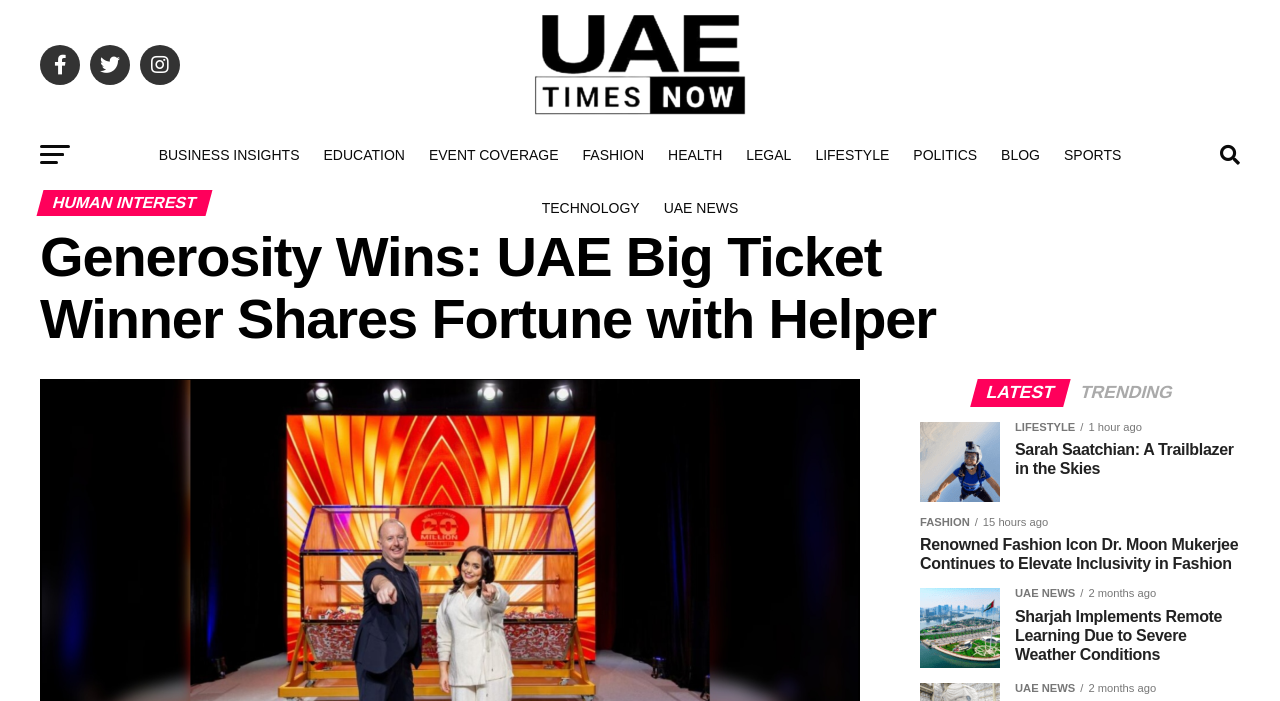Show the bounding box coordinates of the element that should be clicked to complete the task: "Learn about Sarah Saatchian".

[0.793, 0.628, 0.969, 0.682]